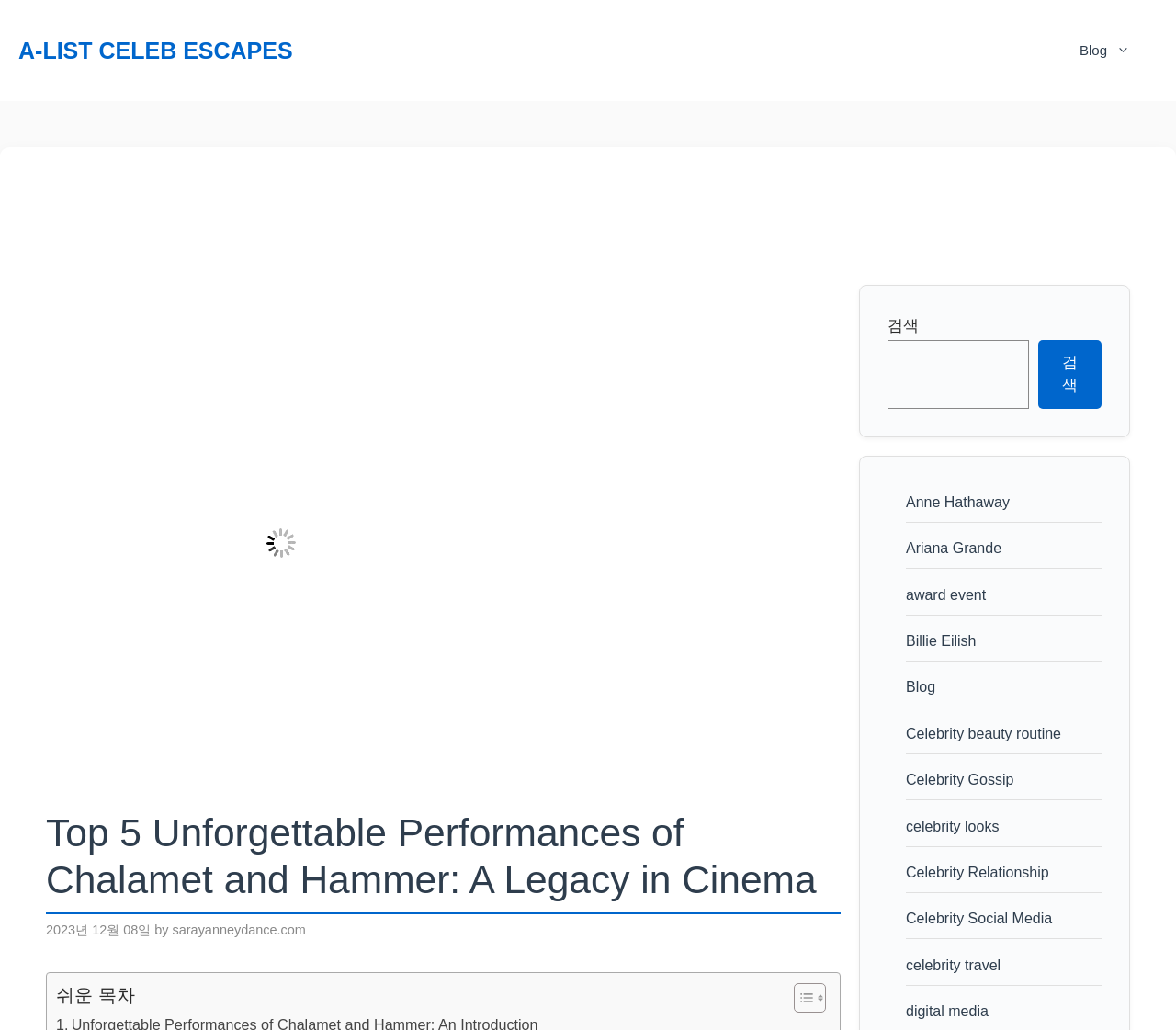Determine the bounding box coordinates of the clickable region to carry out the instruction: "Read the article about Anne Hathaway".

[0.77, 0.48, 0.859, 0.495]